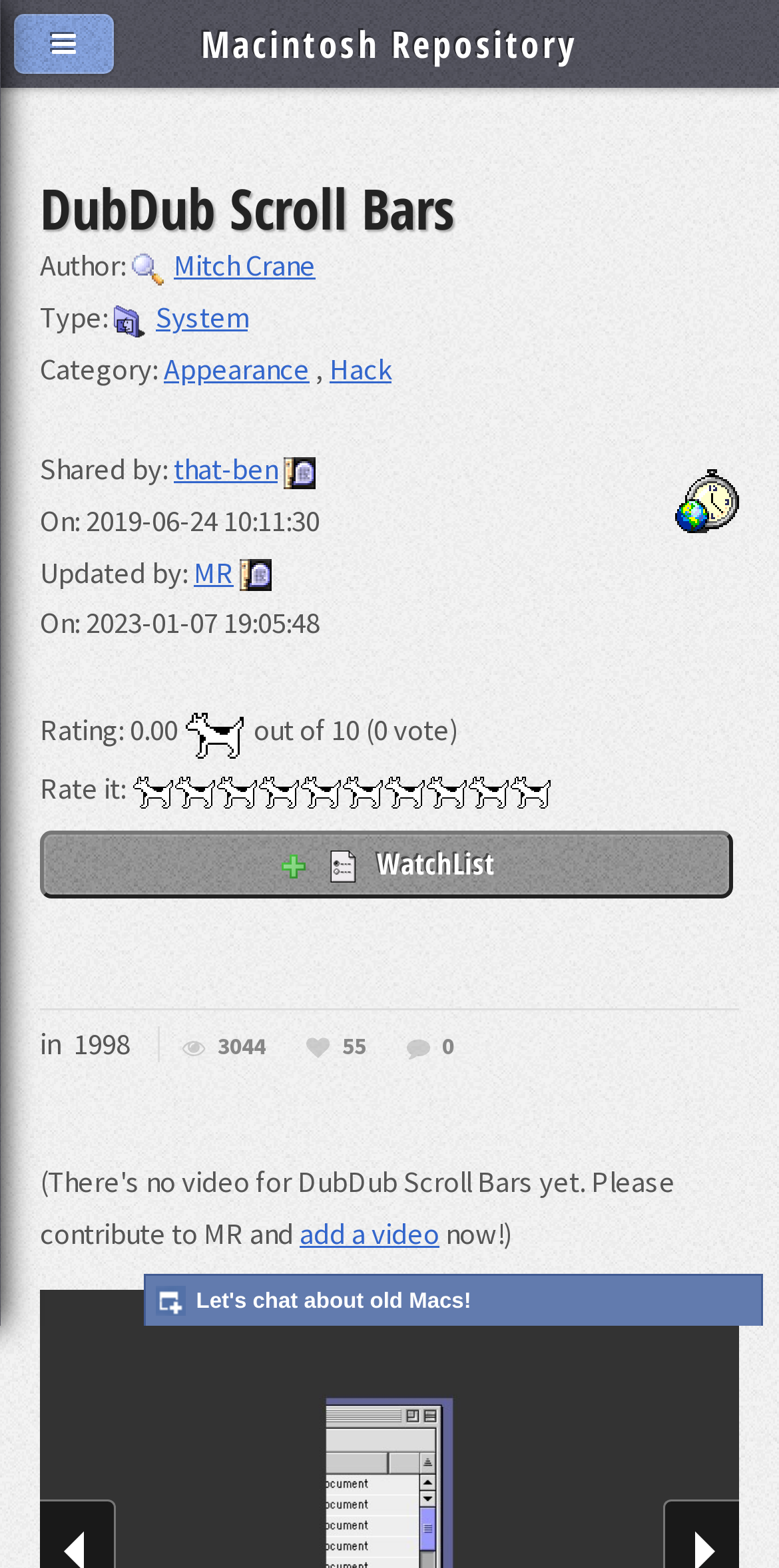Could you please study the image and provide a detailed answer to the question:
Who is the author of DubDub Scroll Bars?

The author of DubDub Scroll Bars is mentioned in the header section of the webpage, where it says 'Author: Mitch Crane'.